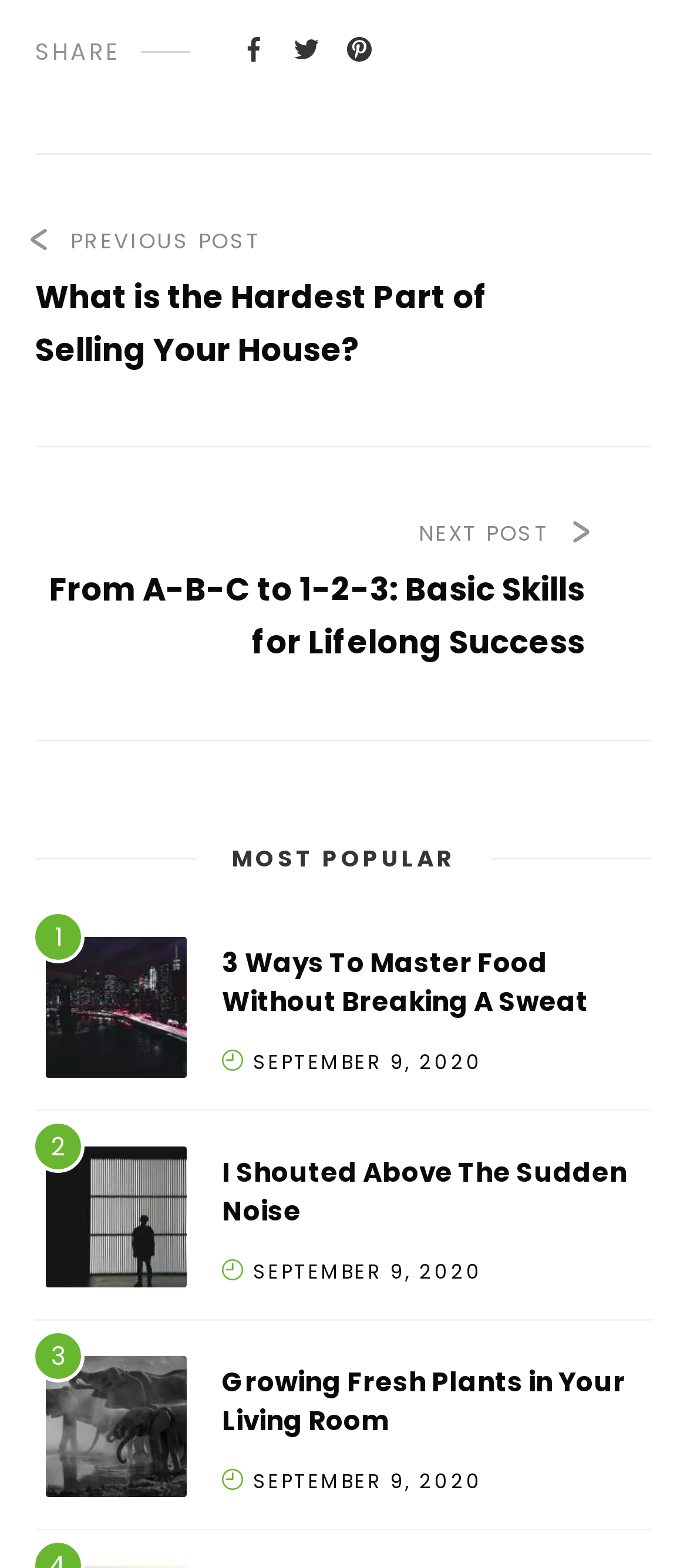Carefully observe the image and respond to the question with a detailed answer:
What is the date of the post 'Growing Fresh Plants in Your Living Room'?

I looked at the post 'Growing Fresh Plants in Your Living Room' and found the date associated with it, which is 'SEPTEMBER 9, 2020'.